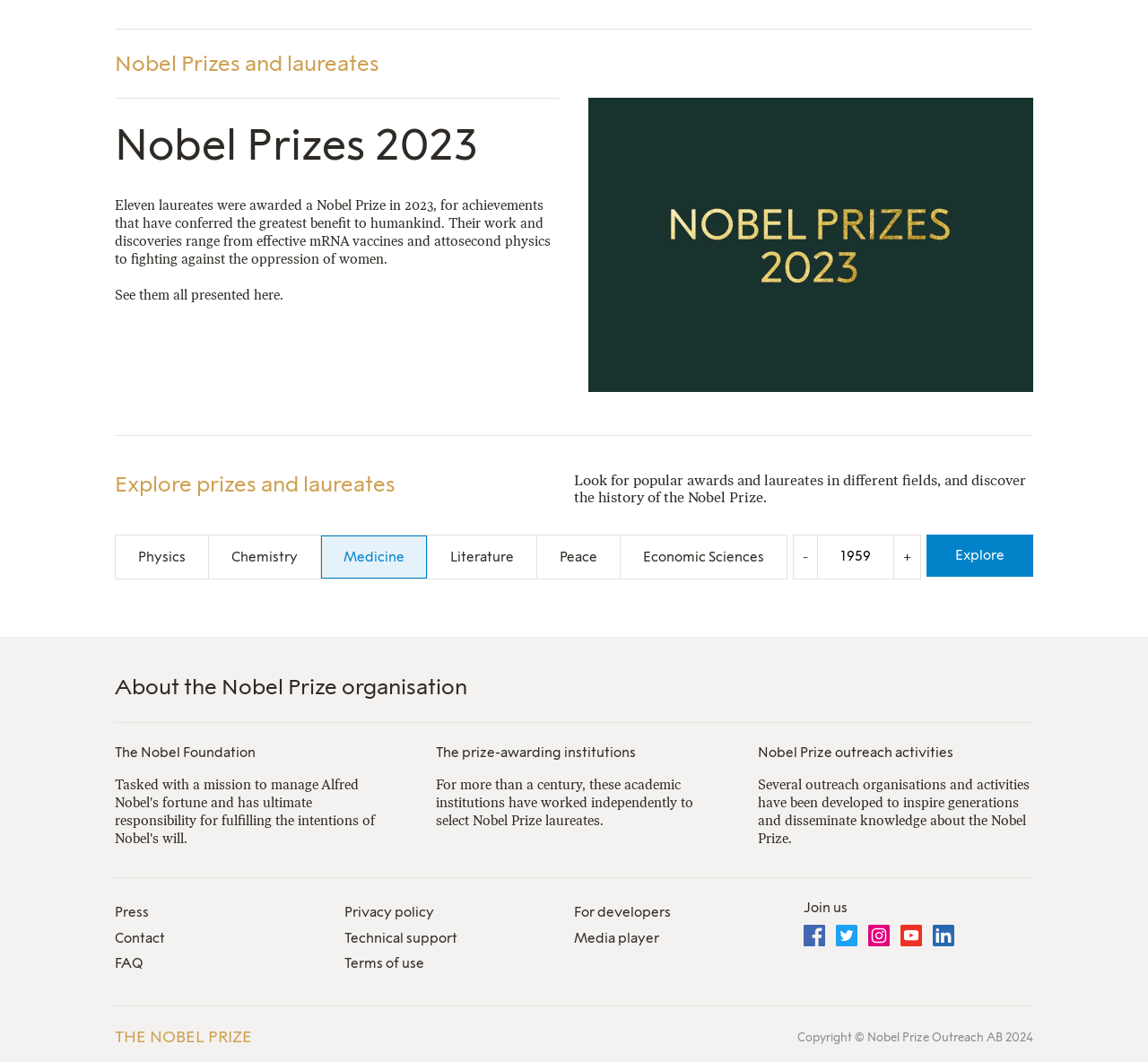Provide a one-word or one-phrase answer to the question:
What is the name of the organisation that awards the Nobel Prize?

The Nobel Foundation